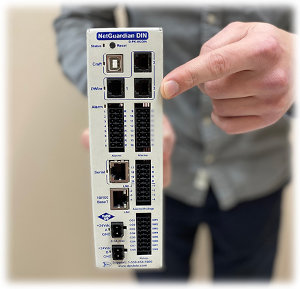Describe all the elements visible in the image meticulously.

The image showcases a person holding a NetGuardian DIN device, a key component used in monitoring and managing remote telecommunications sites. The device is sleek and compact, prominently displaying various ports and connections. The top of the unit features indicators for status and reset functionality, while below, multiple network ports and alarm connections are visible. This sophisticated equipment highlights the technological advancement in site security, specifically through DTMF (Dual-tone multi-frequency) functionality integrated with the T/Mon system. The context suggests its application in efficiently managing door entry validation and alarm monitoring within unmanned remote sites.